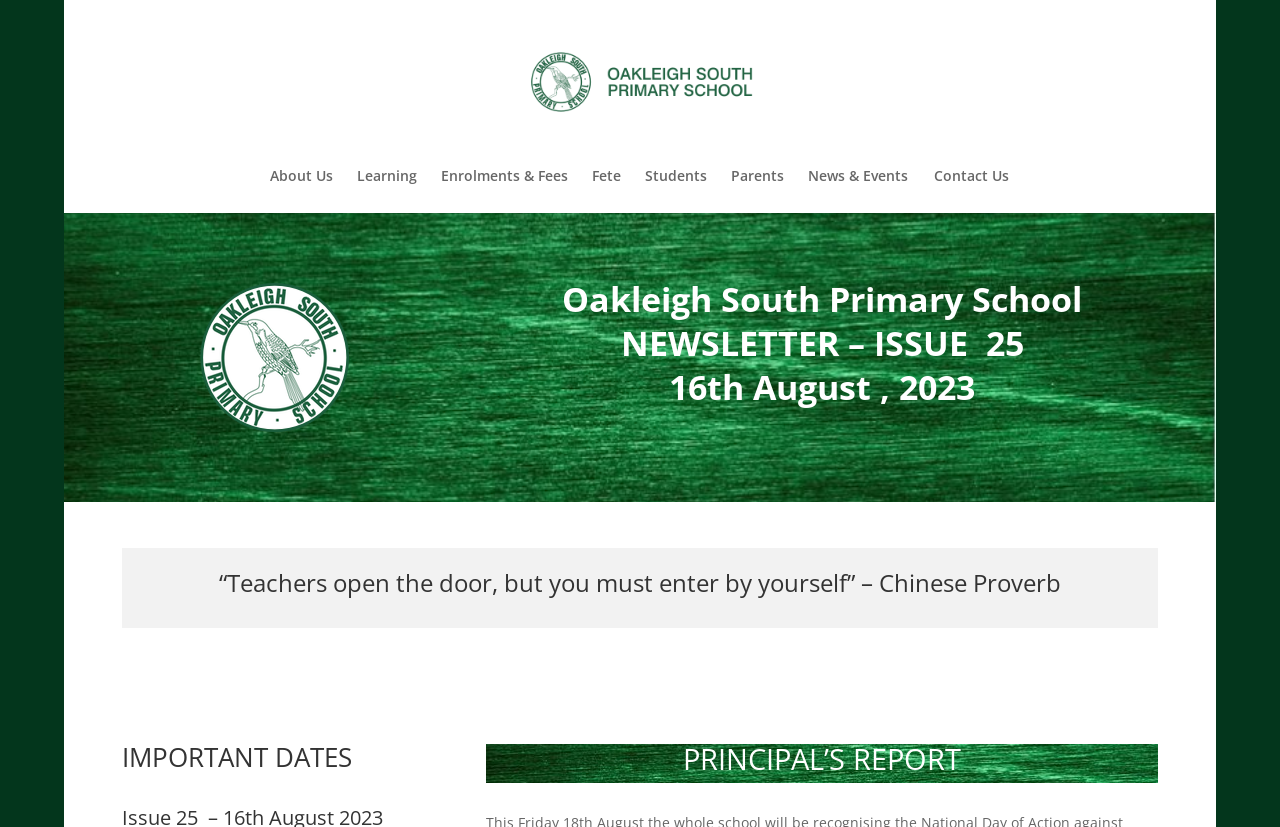Determine the bounding box of the UI element mentioned here: "Enrolments & Fees". The coordinates must be in the format [left, top, right, bottom] with values ranging from 0 to 1.

[0.345, 0.204, 0.46, 0.242]